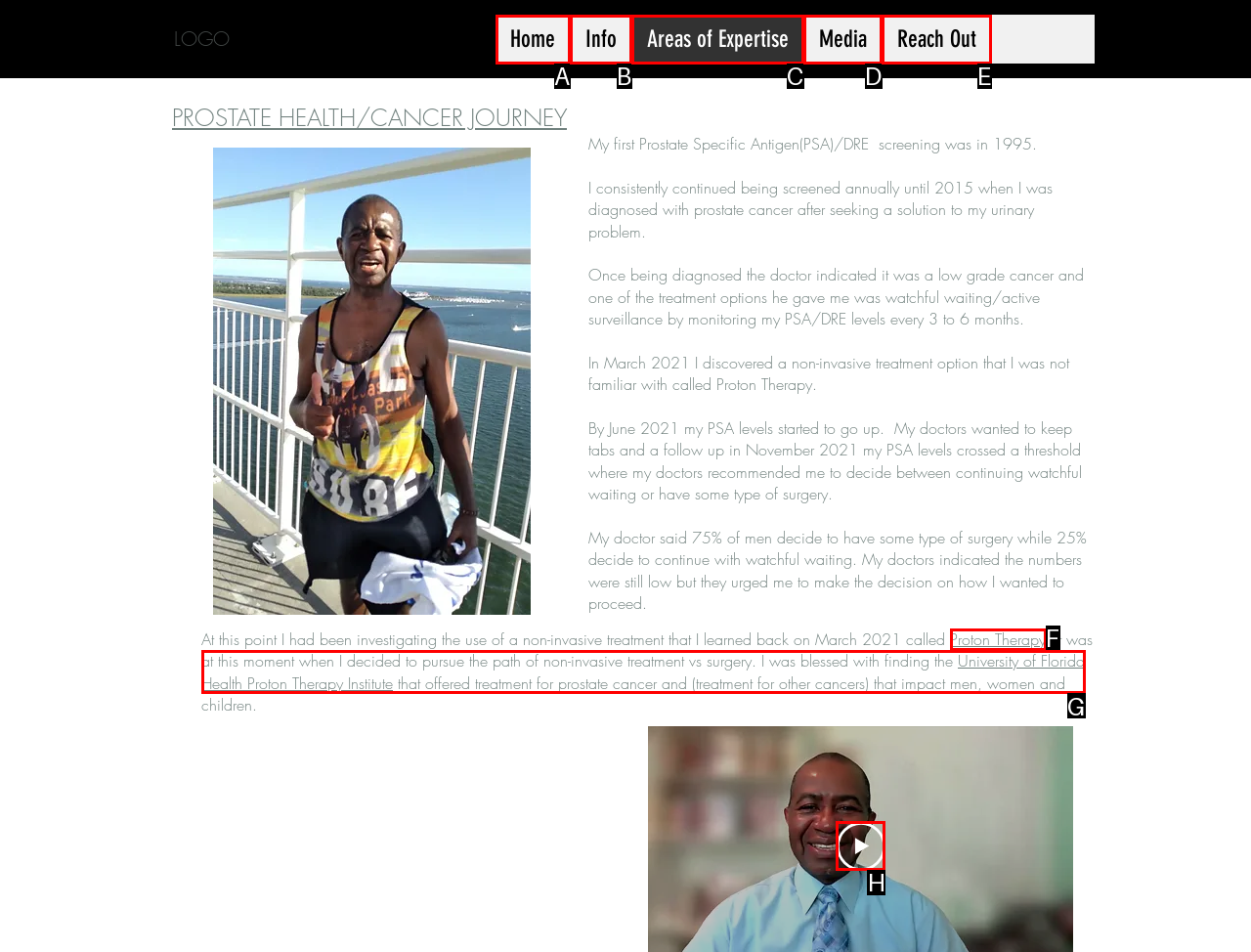Choose the option that best matches the description: Info
Indicate the letter of the matching option directly.

B